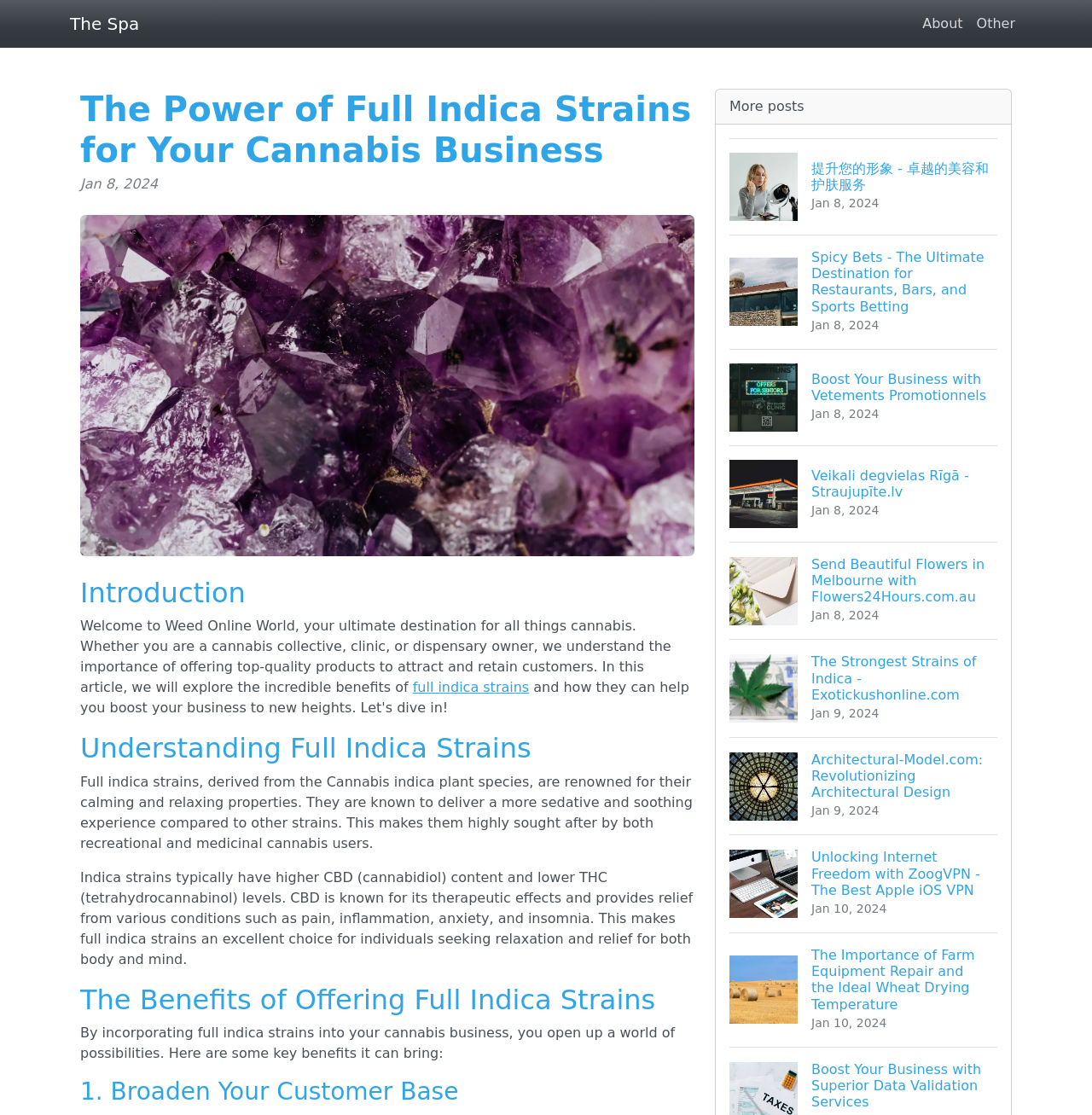Provide the bounding box coordinates for the UI element that is described by this text: "About". The coordinates should be in the form of four float numbers between 0 and 1: [left, top, right, bottom].

[0.838, 0.006, 0.888, 0.037]